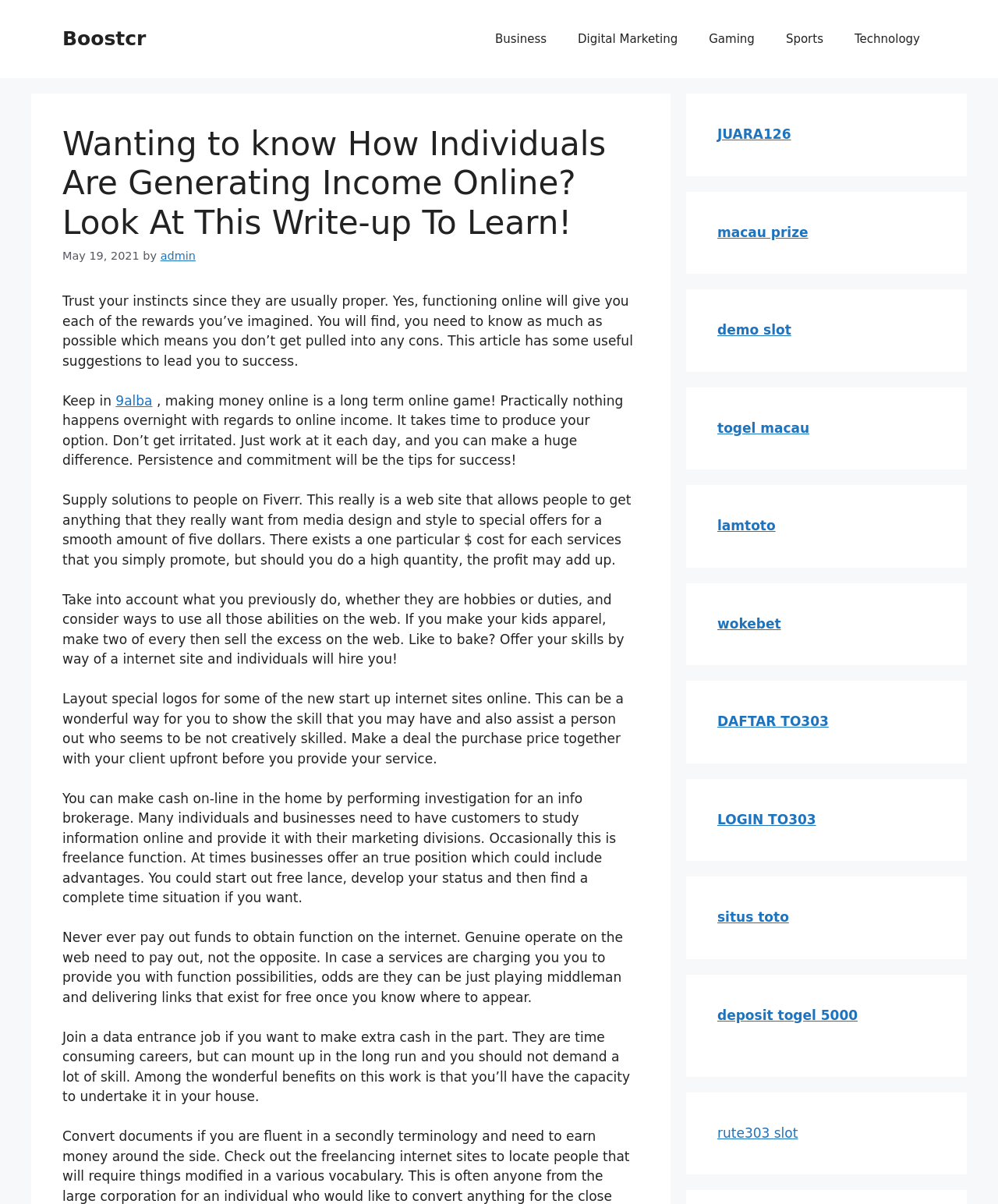What is the main benefit of working online?
Please give a detailed and elaborate answer to the question based on the image.

According to the article, one of the benefits of working online is that it provides flexibility and allows individuals to work from home. This is implied in the sentence 'Yes, functioning online will give you each of the rewards you’ve imagined.' which suggests that online work offers a range of benefits, including flexibility.